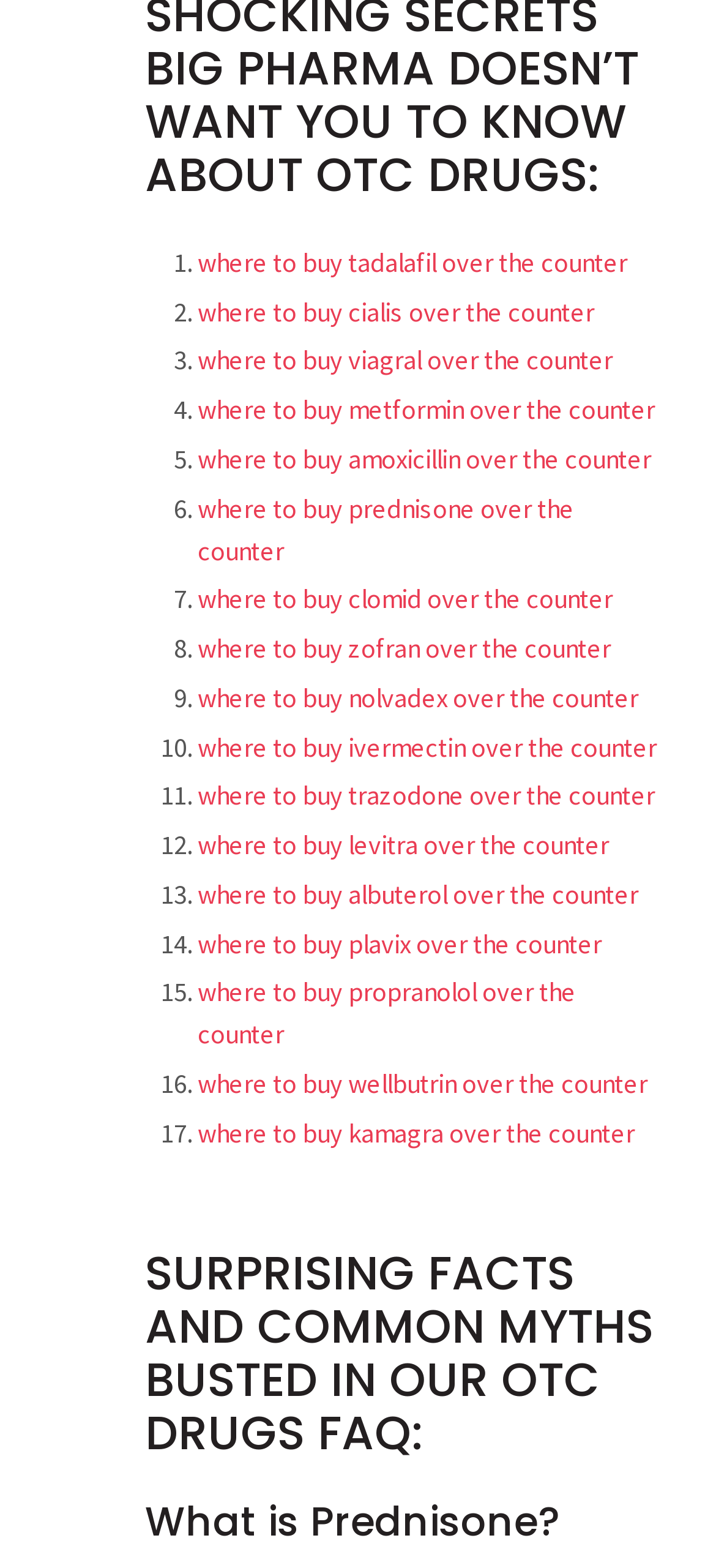Provide your answer to the question using just one word or phrase: What is the topic of the first heading?

SURPRISING FACTS AND COMMON MYTHS BUSTED IN OUR OTC DRUGS FAQ: